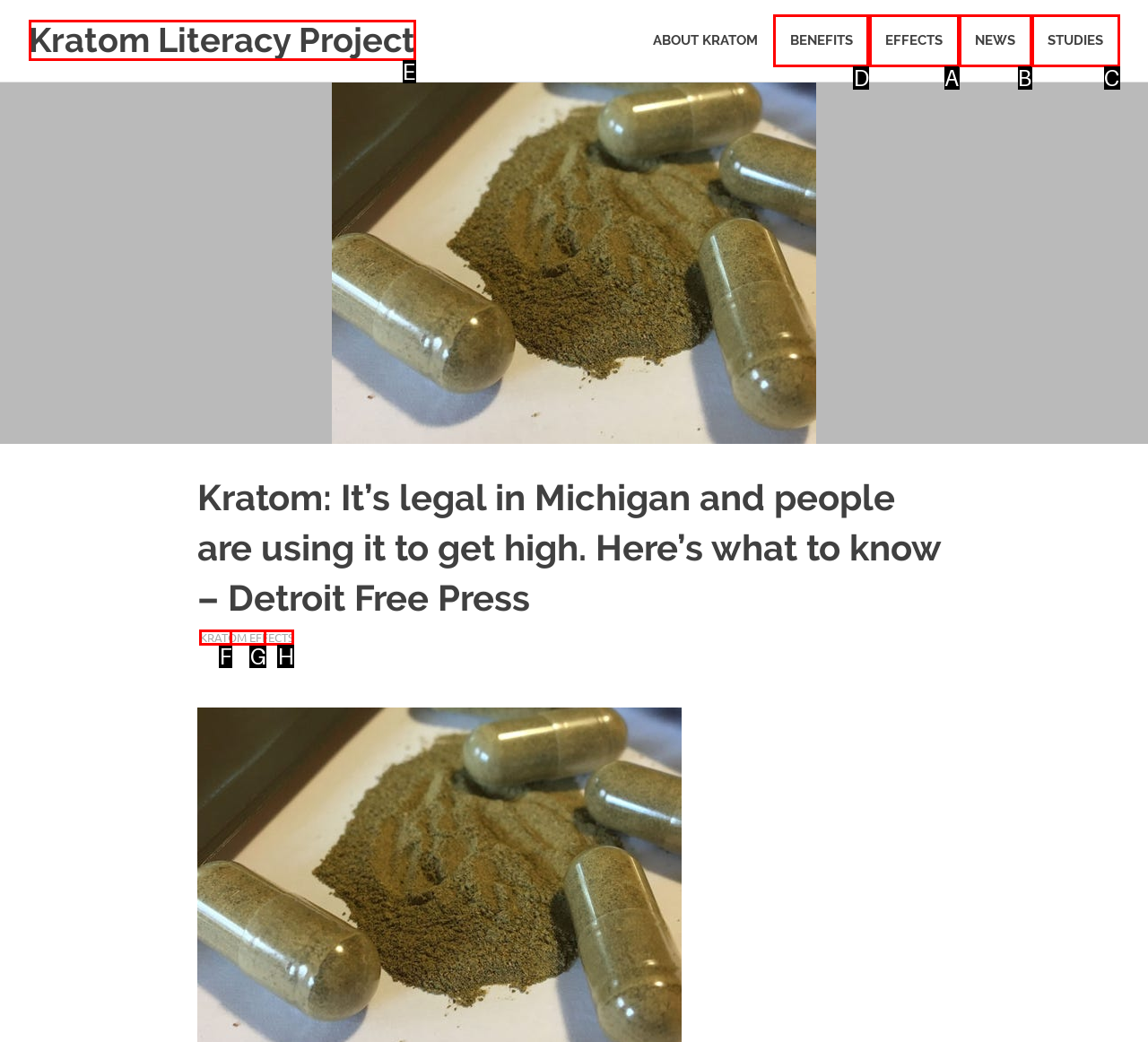Determine the right option to click to perform this task: Learn about Kratom benefits
Answer with the correct letter from the given choices directly.

D